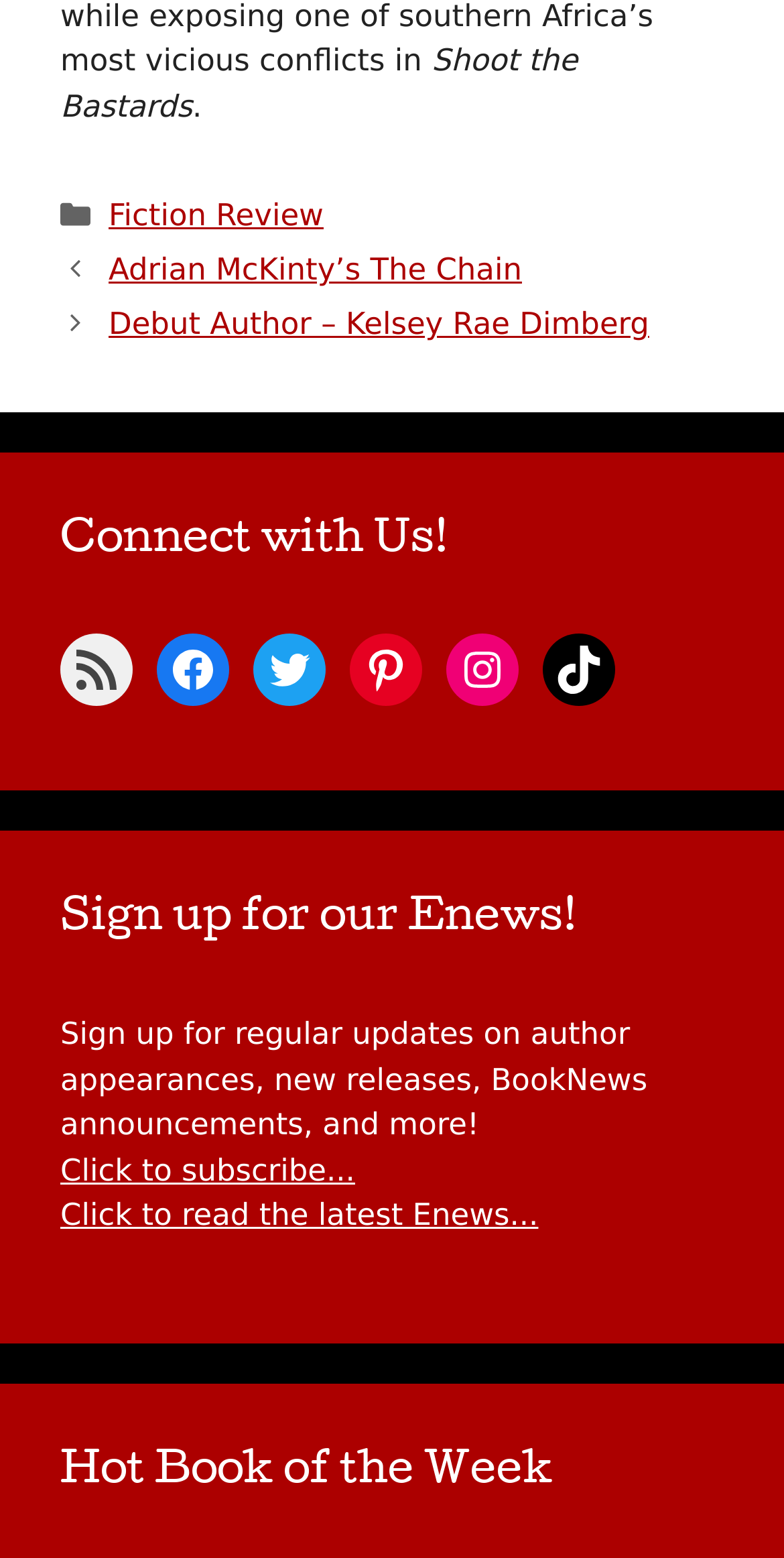What is the title of the first post?
Answer the question with a single word or phrase, referring to the image.

Adrian McKinty’s The Chain